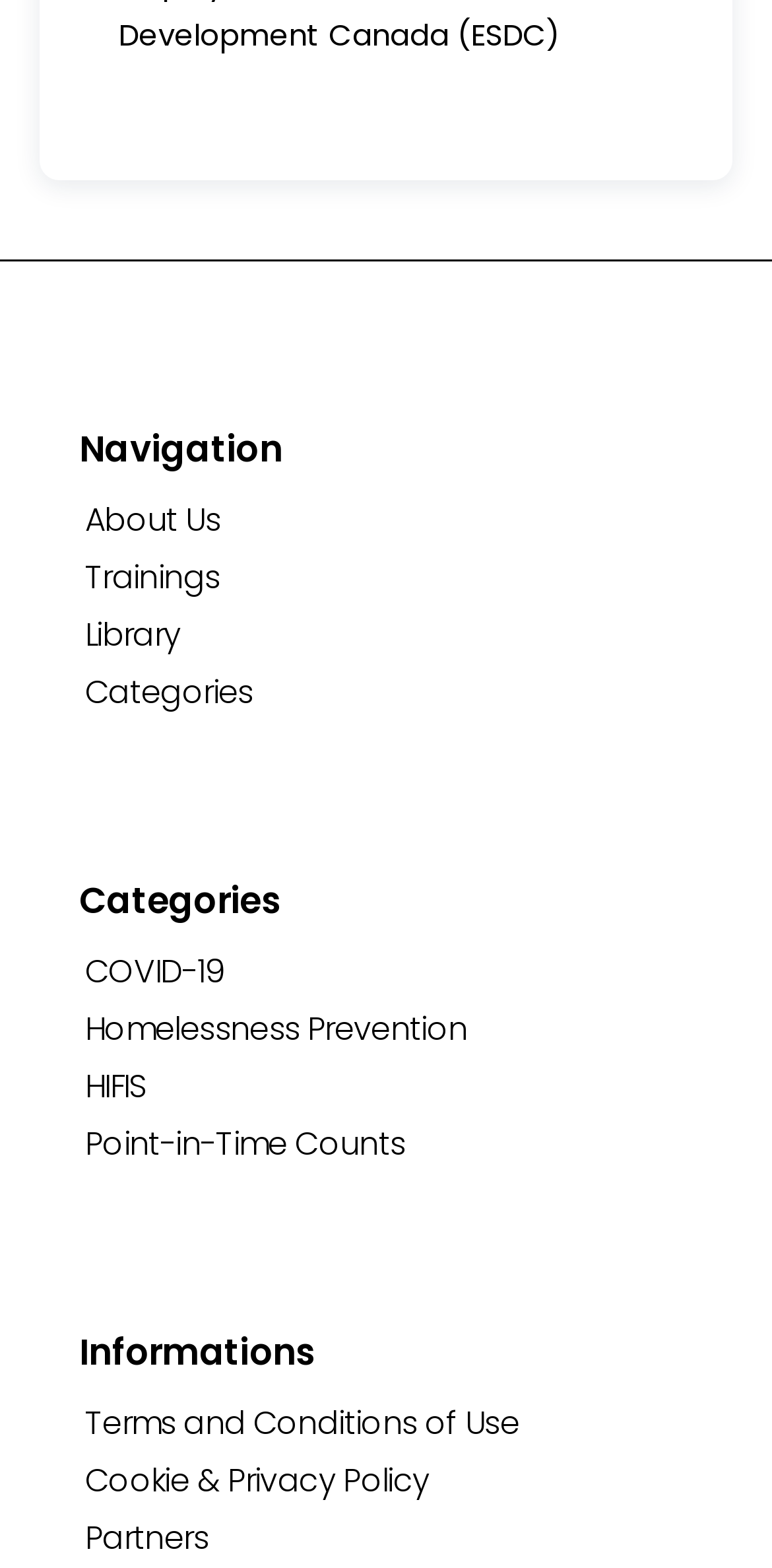How many headings are present on the webpage? Using the information from the screenshot, answer with a single word or phrase.

3